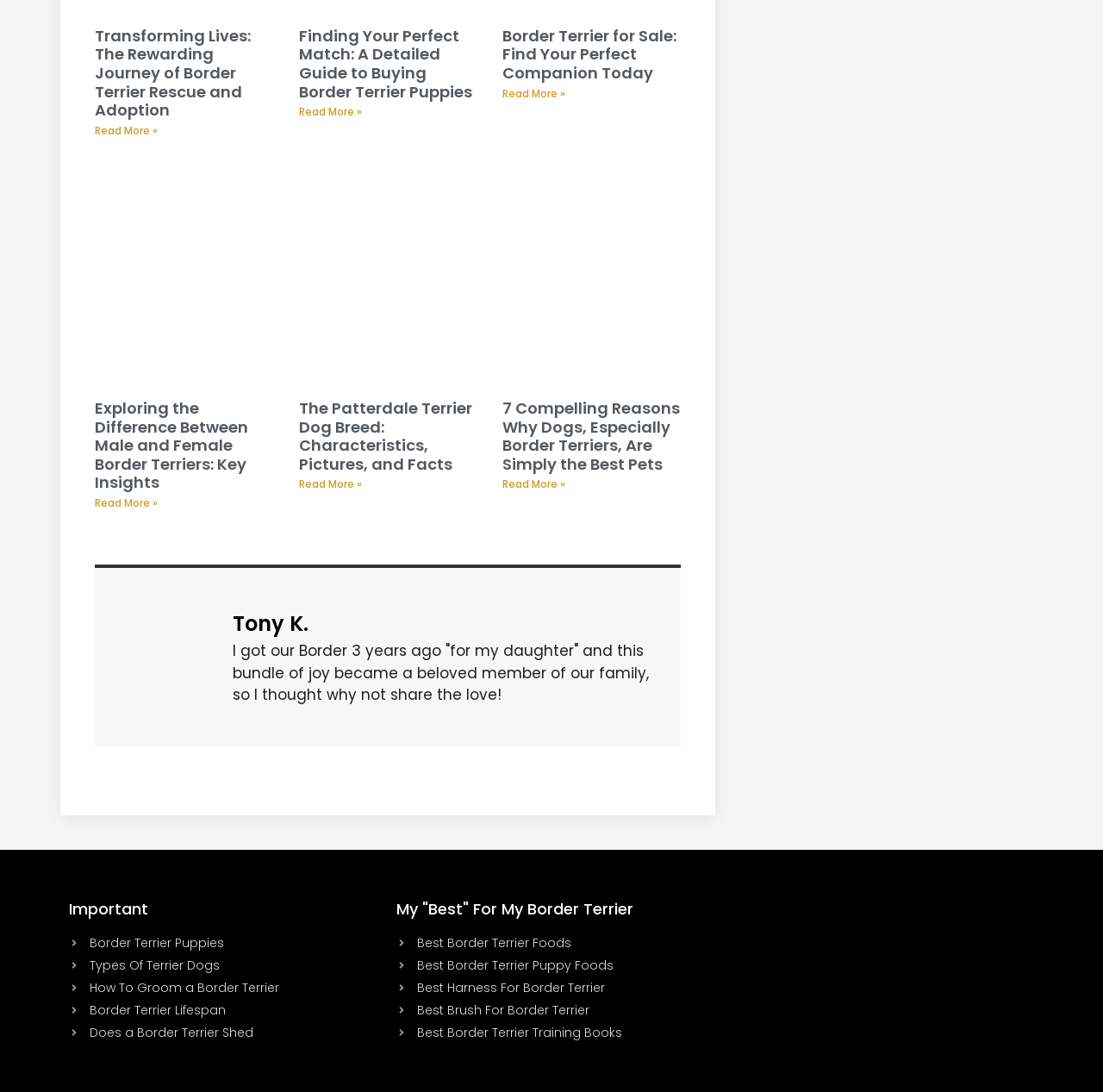Determine the bounding box coordinates of the region that needs to be clicked to achieve the task: "Read about transforming lives through Border Terrier rescue and adoption".

[0.086, 0.023, 0.227, 0.111]